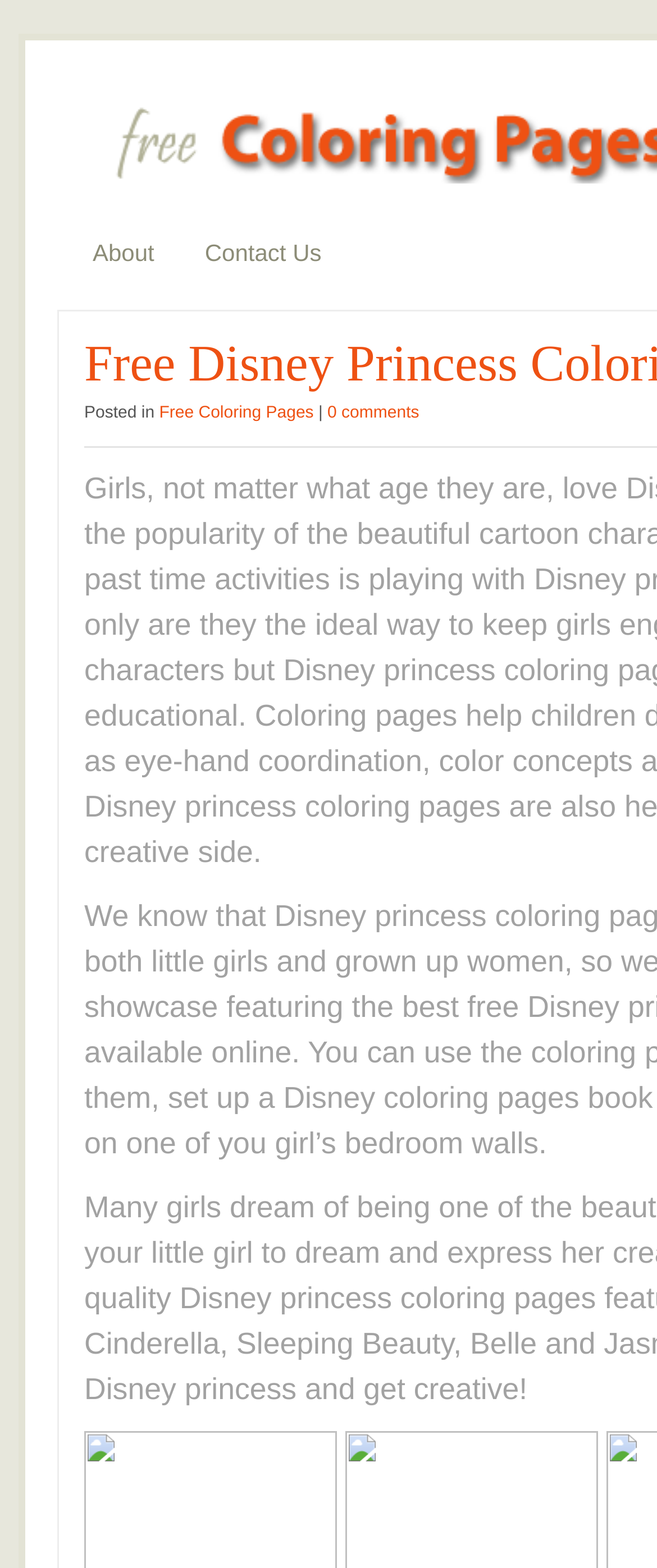Find and generate the main title of the webpage.

Free Disney Princess Coloring Pages